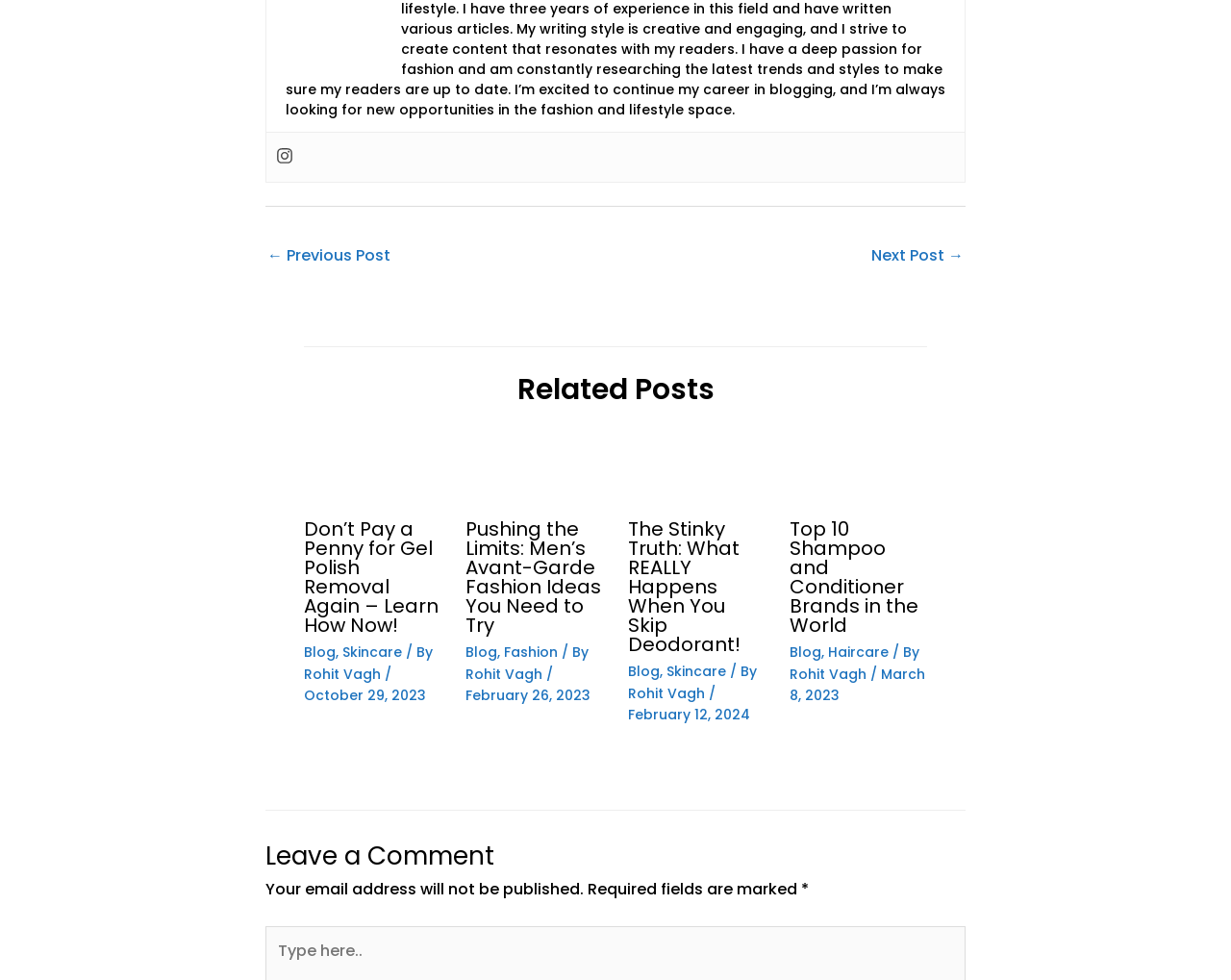What is the category of the second related post?
Please provide a comprehensive answer based on the details in the screenshot.

I looked at the link element with the text 'Fashion' inside the second article element and determined that it is the category of the second related post.